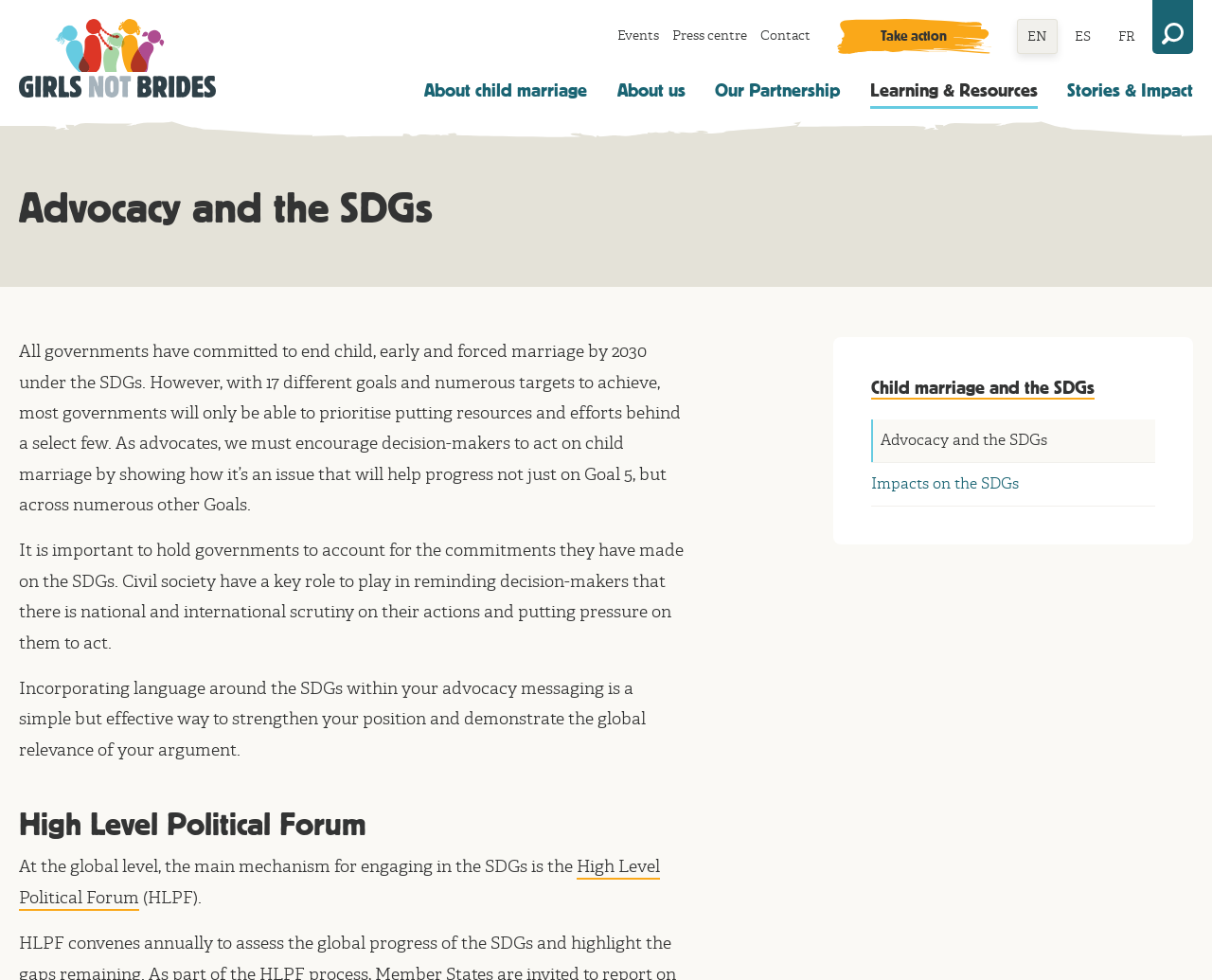Kindly determine the bounding box coordinates of the area that needs to be clicked to fulfill this instruction: "Switch to French language".

[0.914, 0.019, 0.945, 0.055]